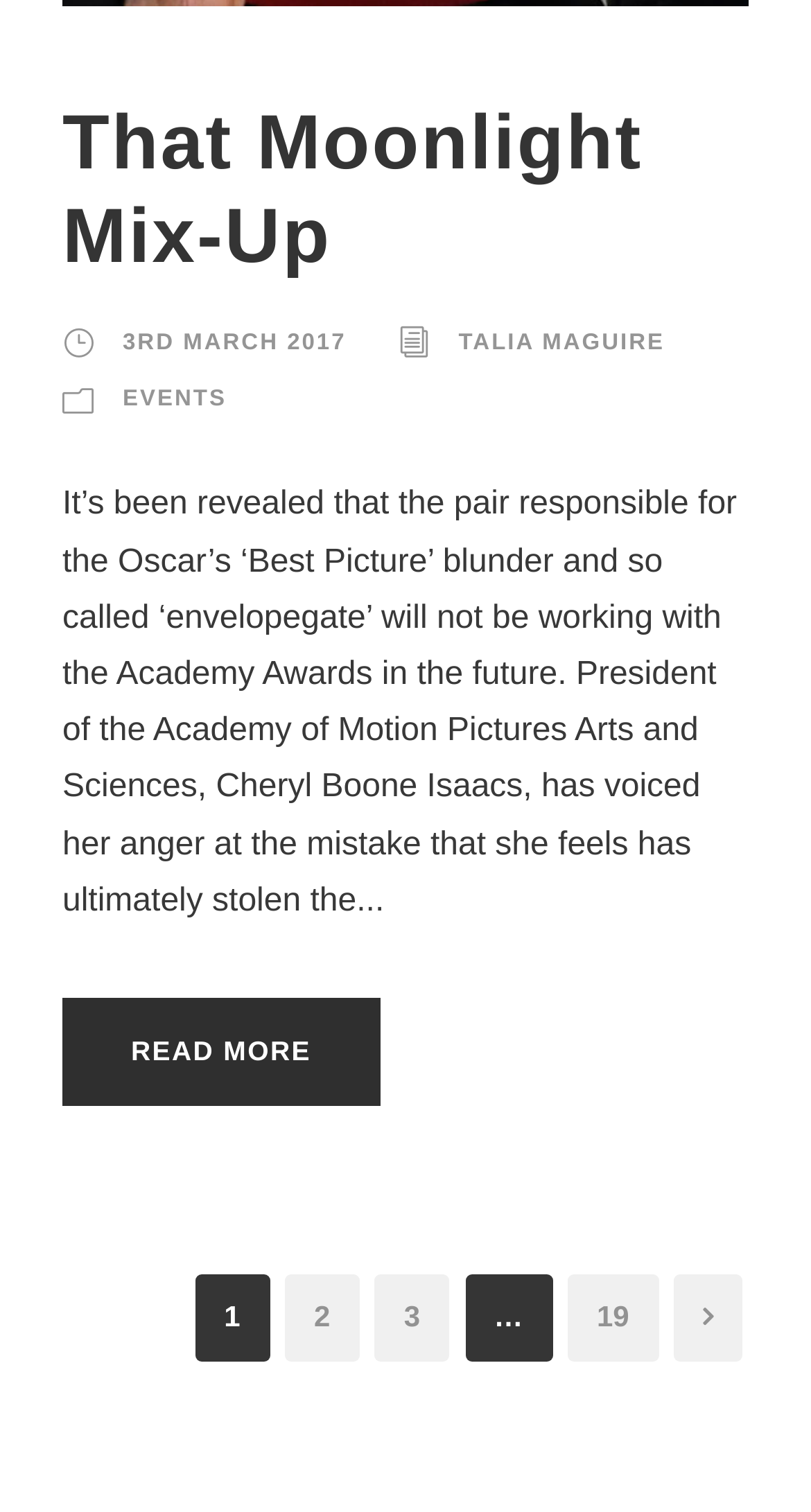Please identify the bounding box coordinates of the element I need to click to follow this instruction: "Go to the events page".

[0.151, 0.256, 0.28, 0.273]